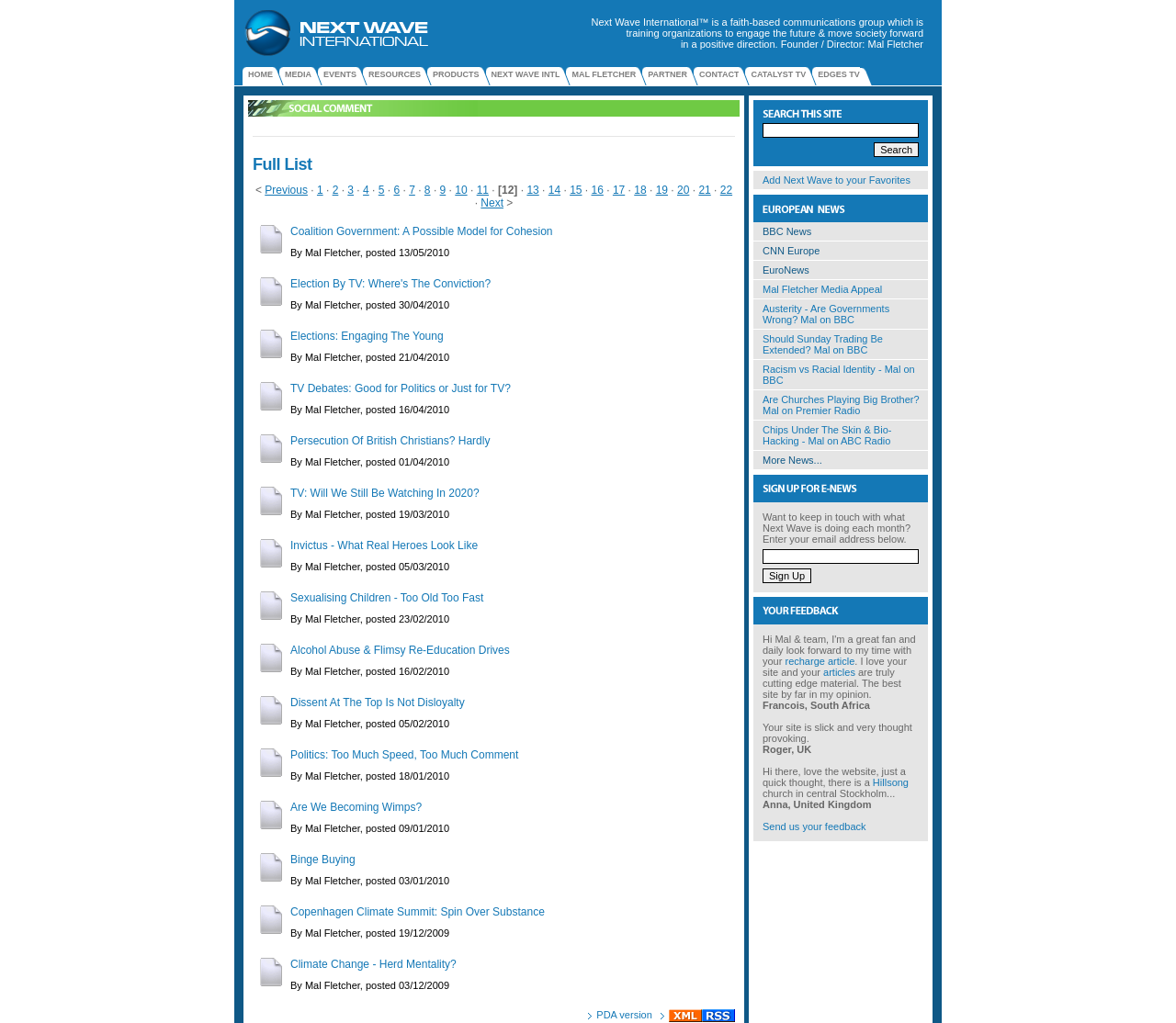What is the name of the TV programme?
Please answer the question with a detailed and comprehensive explanation.

The question asks for the name of the TV programme. By examining the links at the top of the page, we can see that one of the links is to 'EDGES TV'. Therefore, the answer is EDGES.